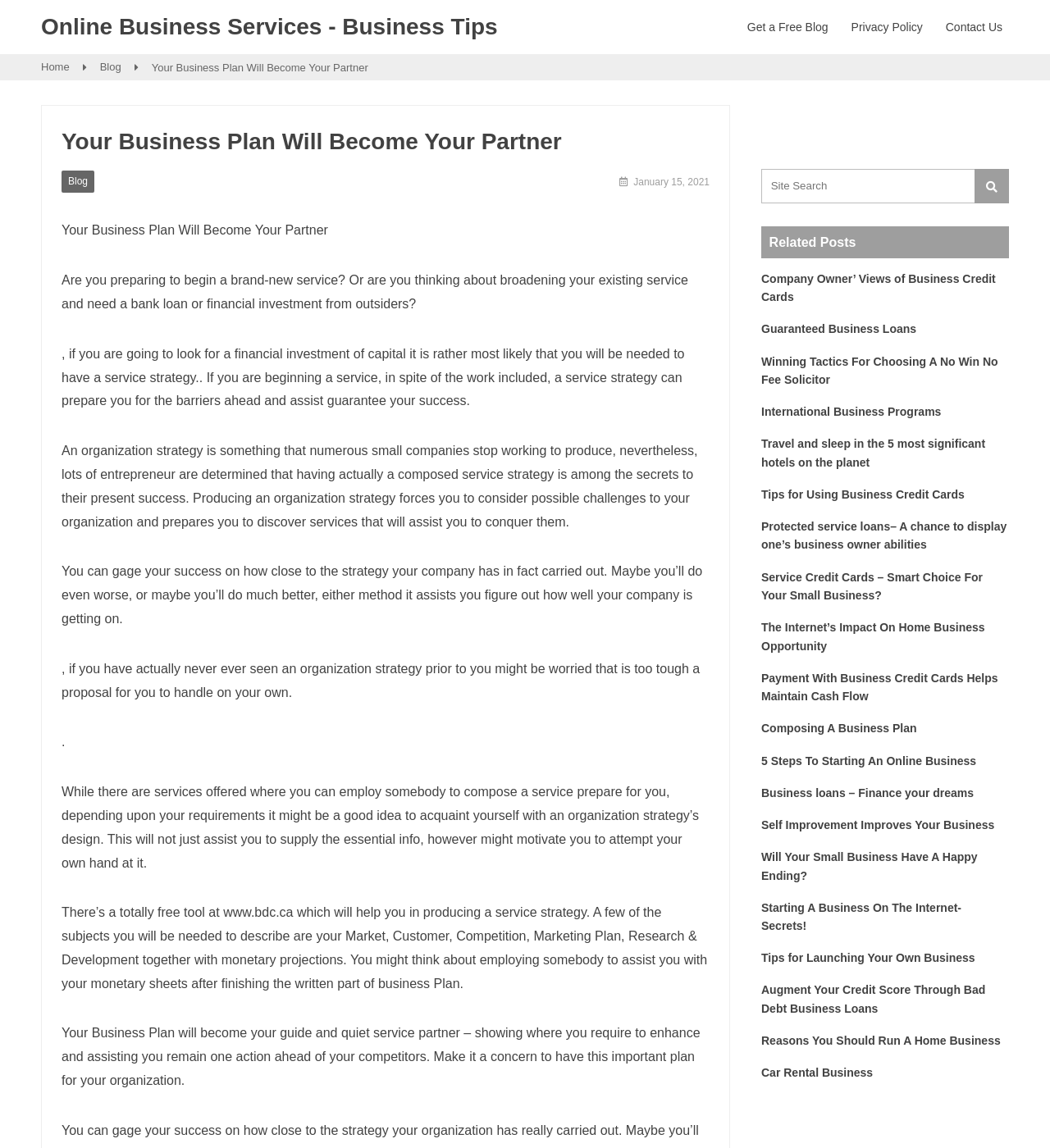Use a single word or phrase to answer the question:
What is the purpose of a business plan?

Guide and improve business